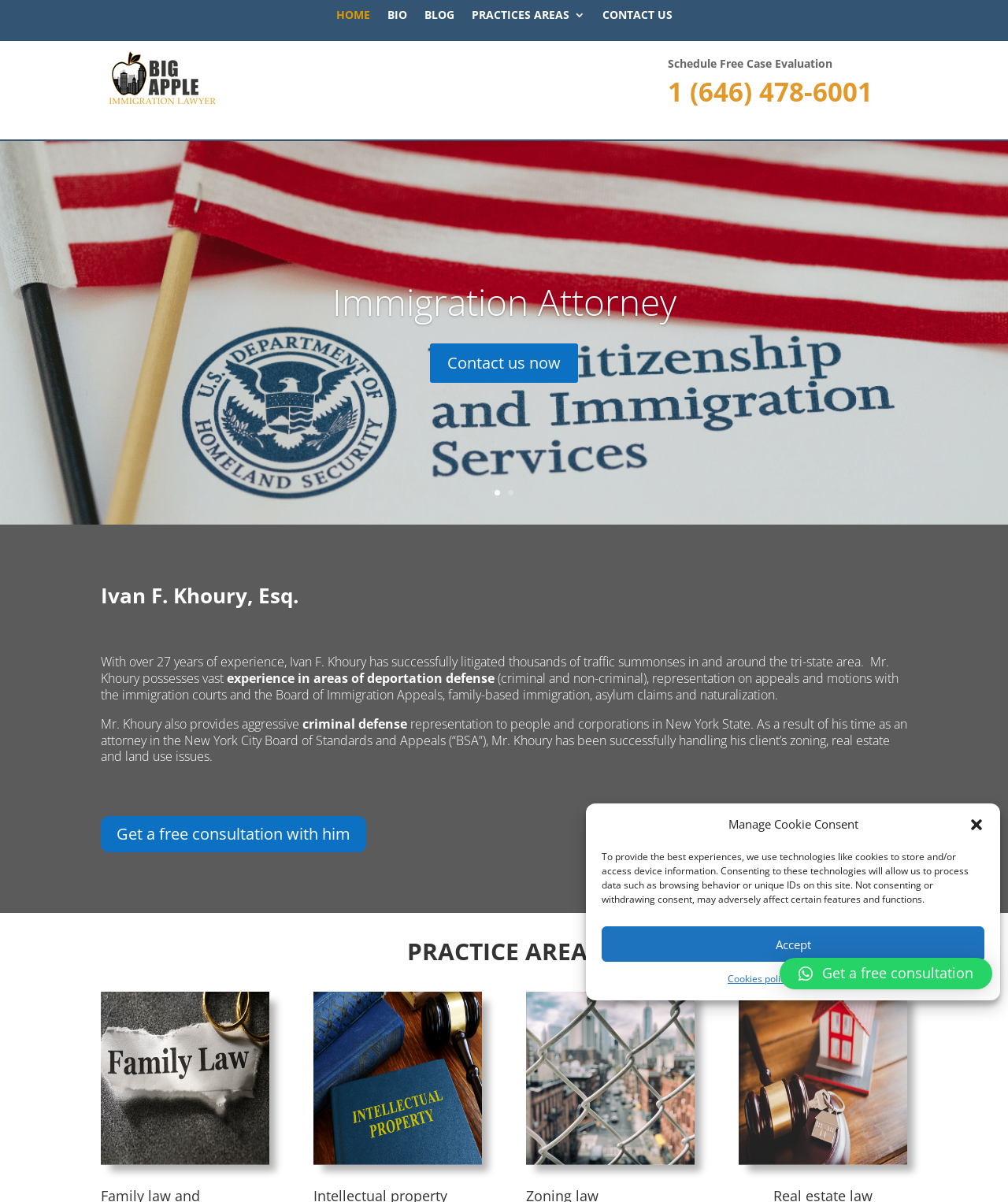Identify the bounding box for the UI element described as: "Privacy police". The coordinates should be four float numbers between 0 and 1, i.e., [left, top, right, bottom].

[0.792, 0.807, 0.852, 0.822]